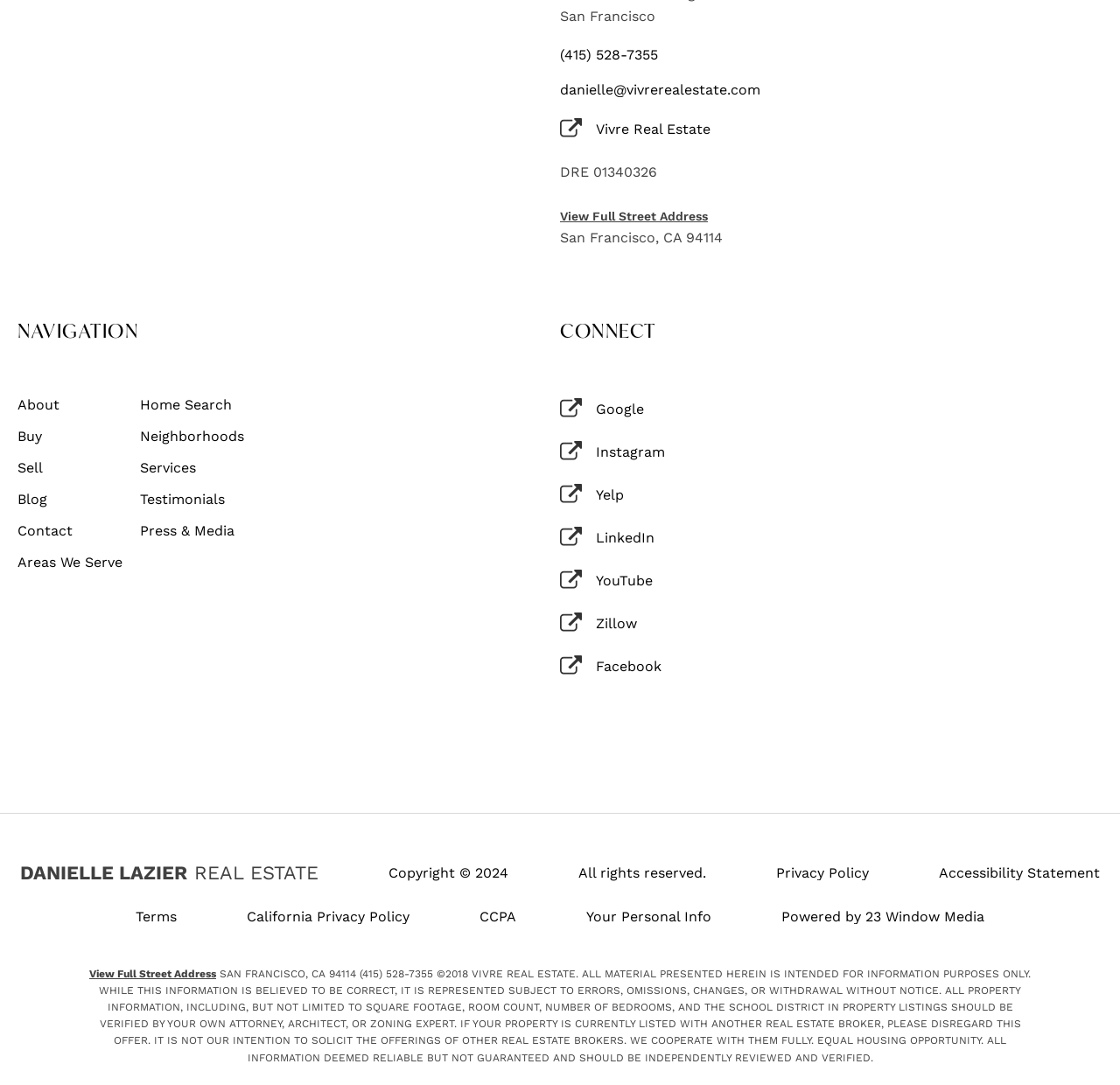What is the phone number of the real estate agent?
Look at the image and respond with a one-word or short phrase answer.

(415) 528-7355